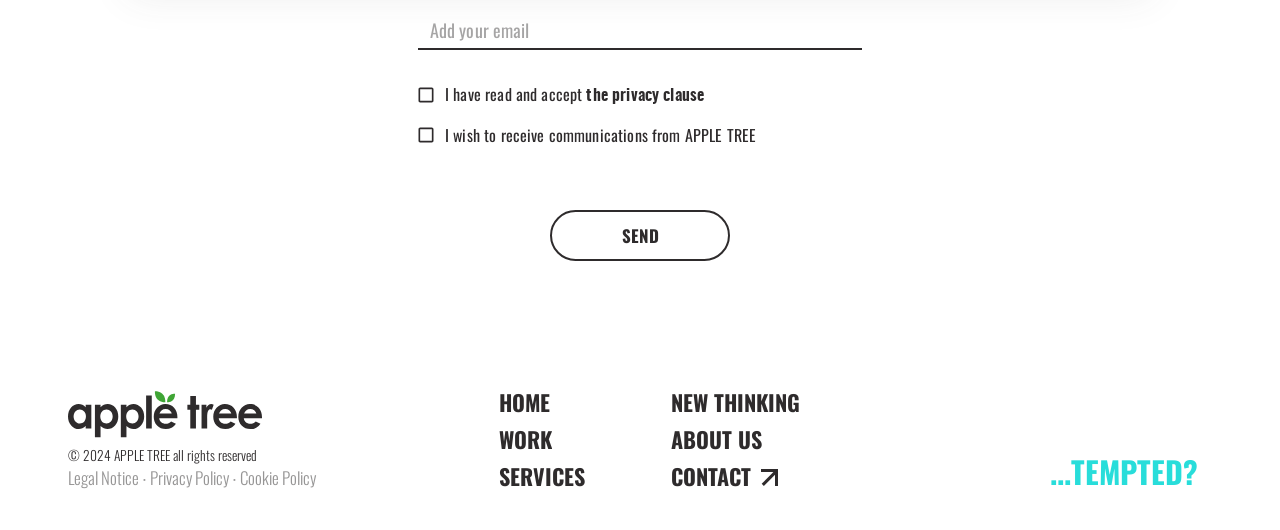Identify the bounding box coordinates of the clickable region necessary to fulfill the following instruction: "Search for a term". The bounding box coordinates should be four float numbers between 0 and 1, i.e., [left, top, right, bottom].

None